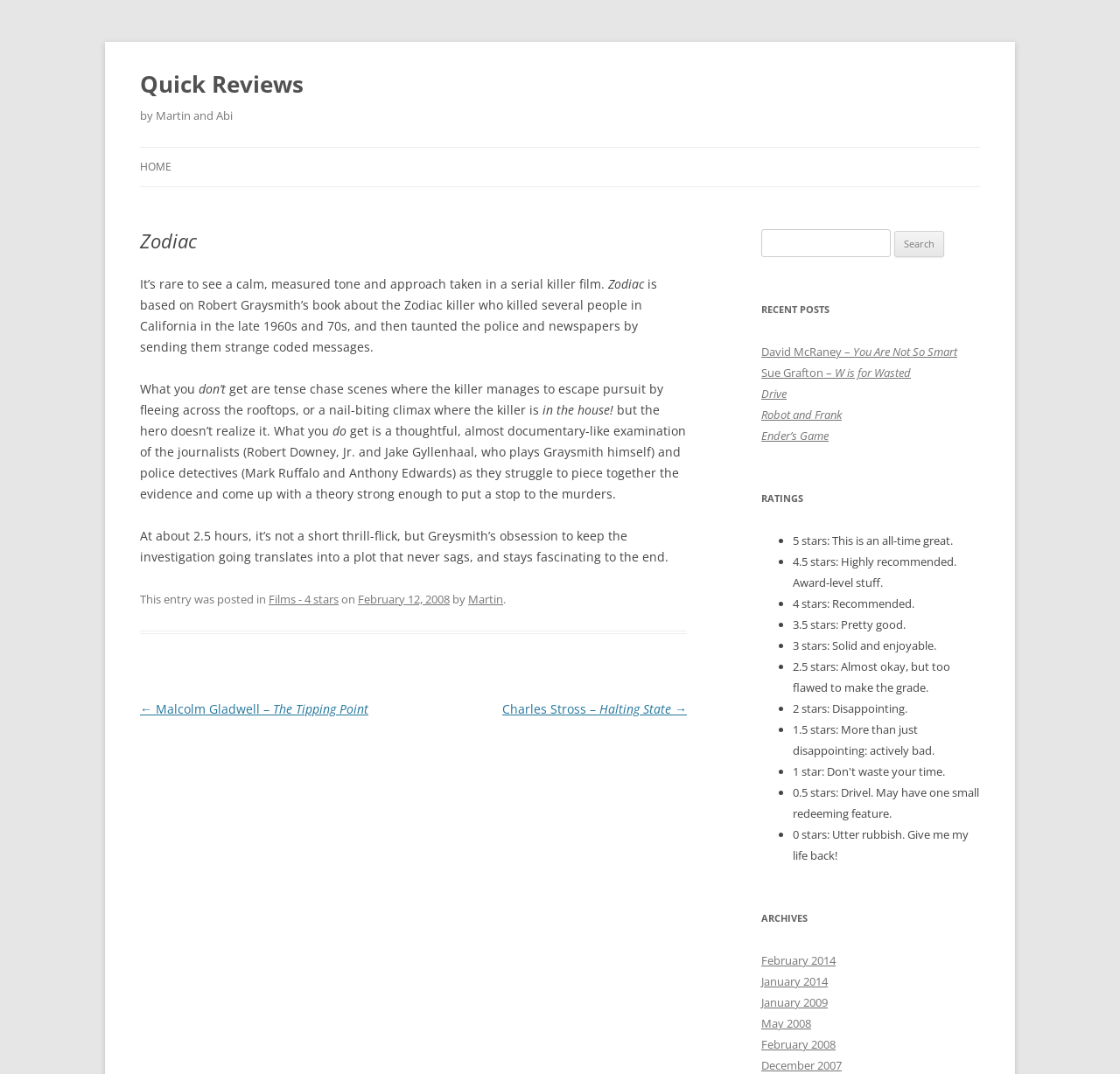Pinpoint the bounding box coordinates of the element you need to click to execute the following instruction: "Search for something". The bounding box should be represented by four float numbers between 0 and 1, in the format [left, top, right, bottom].

[0.68, 0.214, 0.795, 0.24]